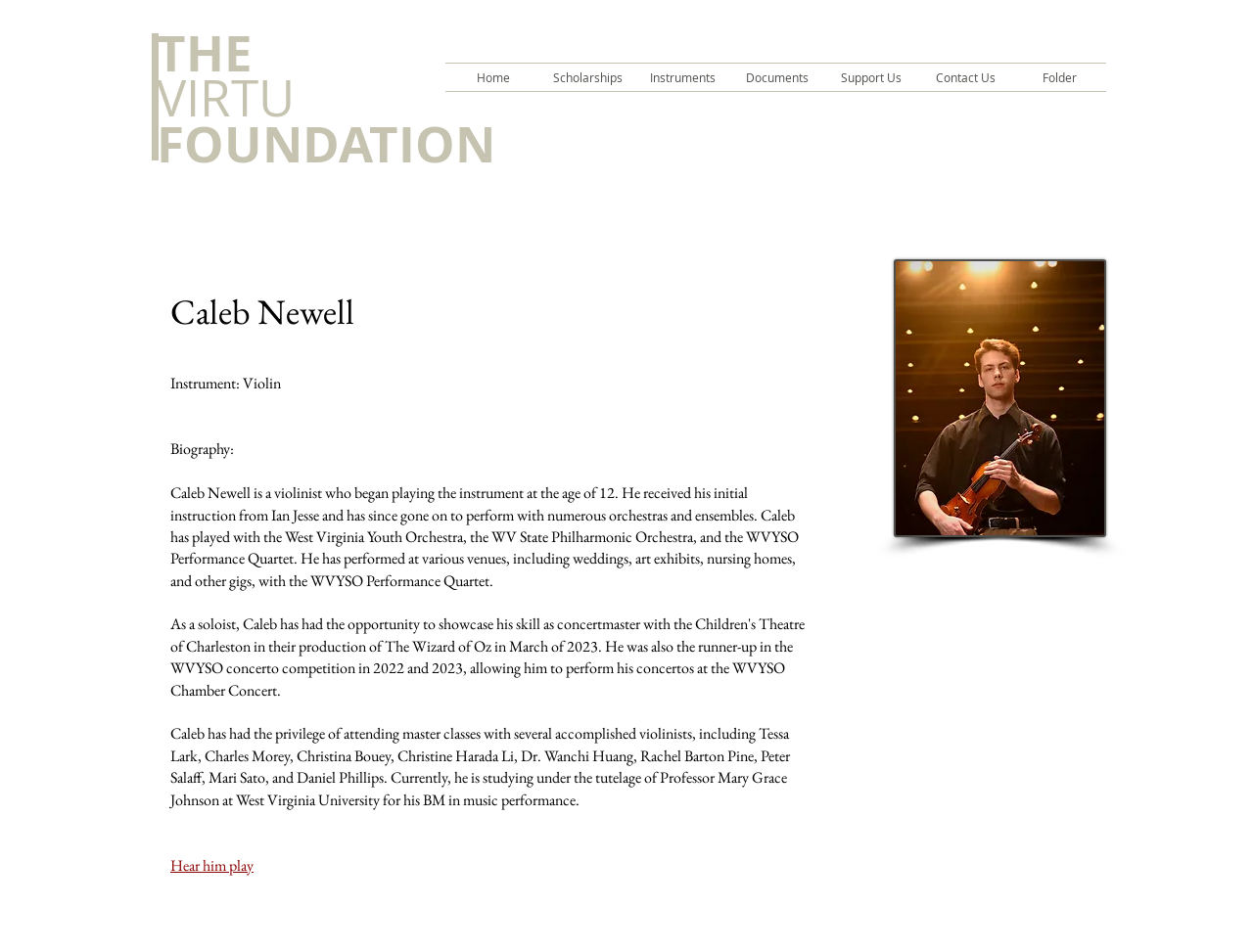Locate the bounding box coordinates of the element's region that should be clicked to carry out the following instruction: "Read about HaDin VeHadayan". The coordinates need to be four float numbers between 0 and 1, i.e., [left, top, right, bottom].

None